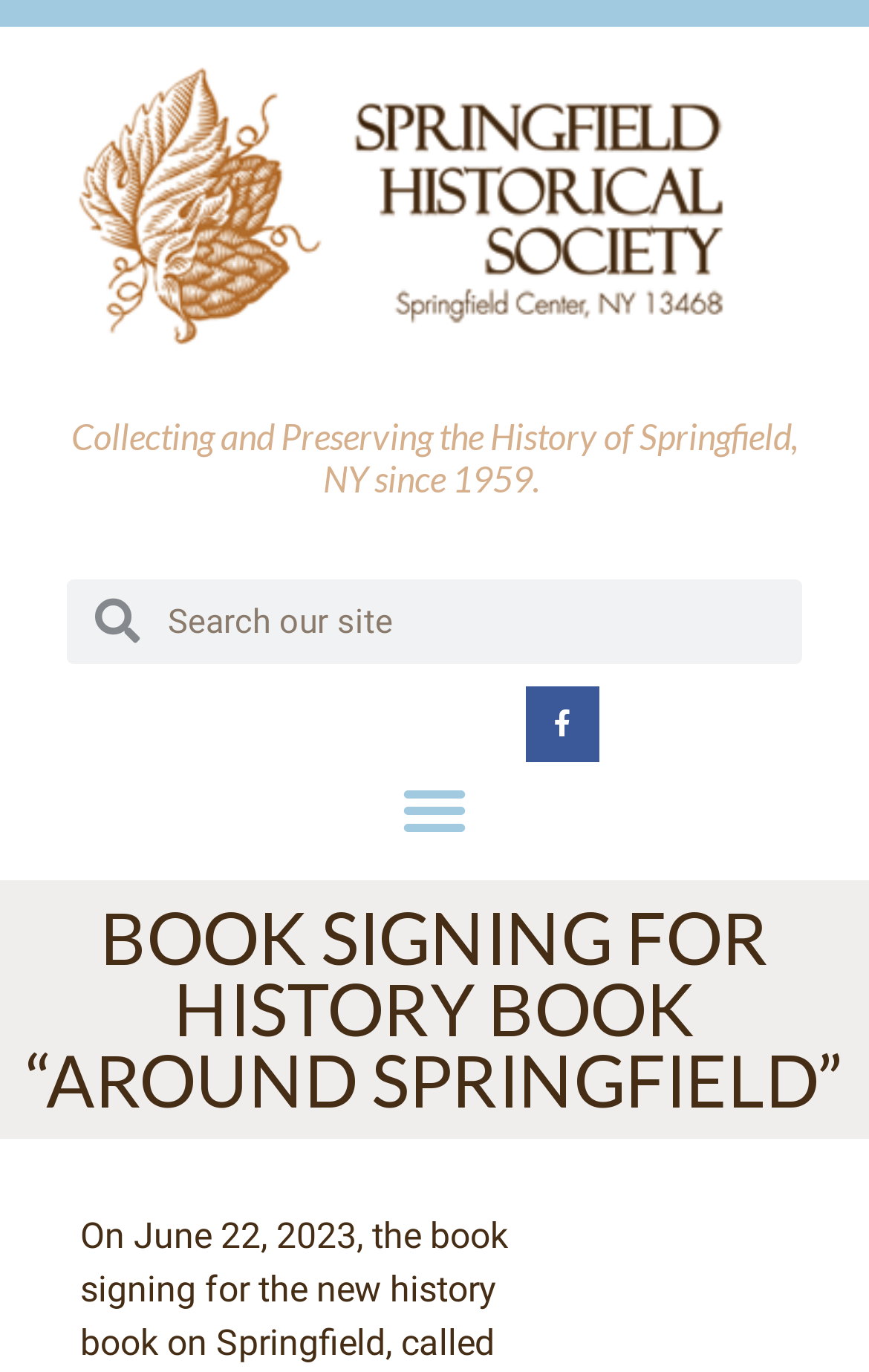What is the year the historical society was established? Analyze the screenshot and reply with just one word or a short phrase.

1959